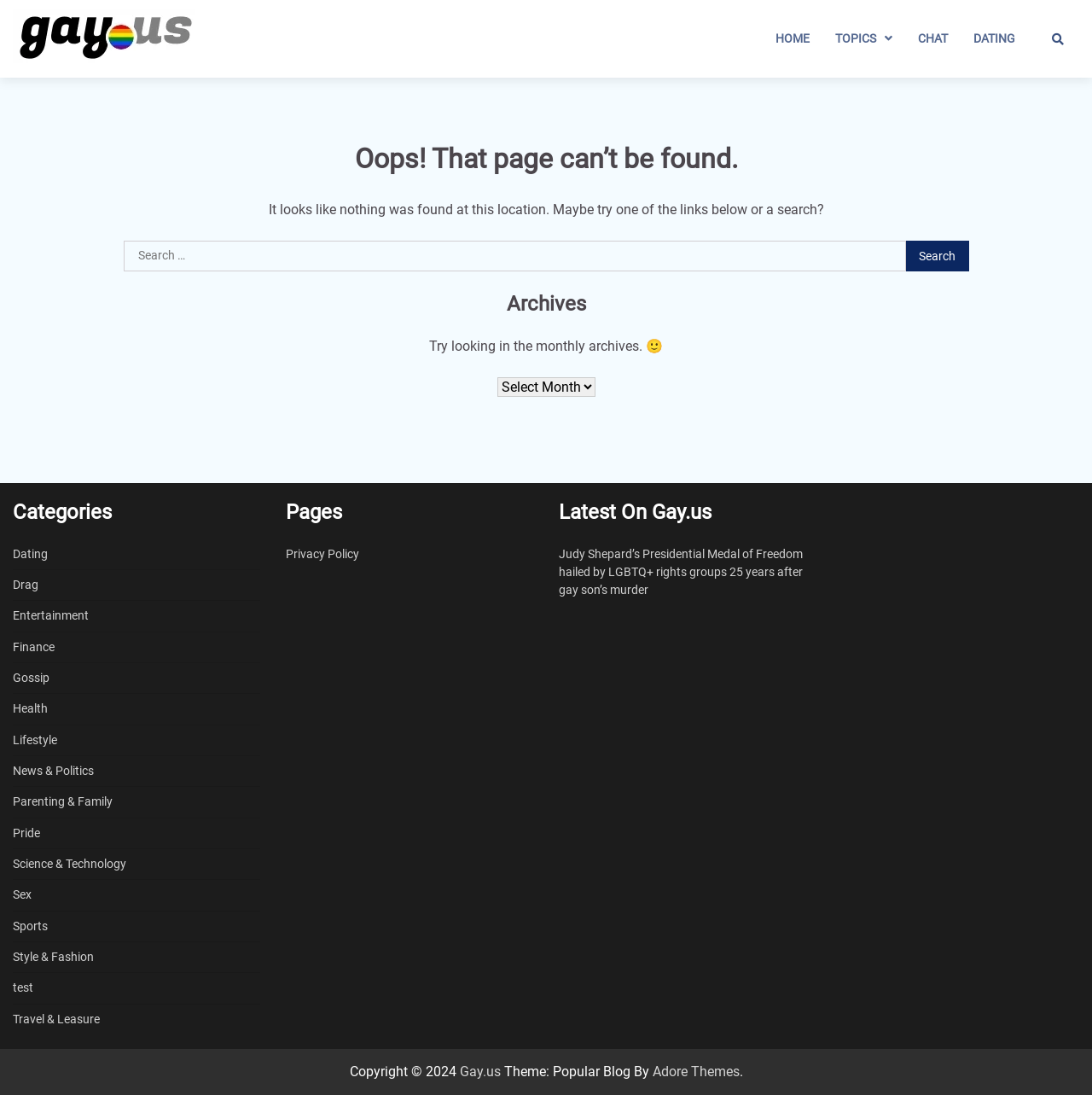Please find the bounding box for the UI component described as follows: "Adore Themes".

[0.597, 0.971, 0.677, 0.986]